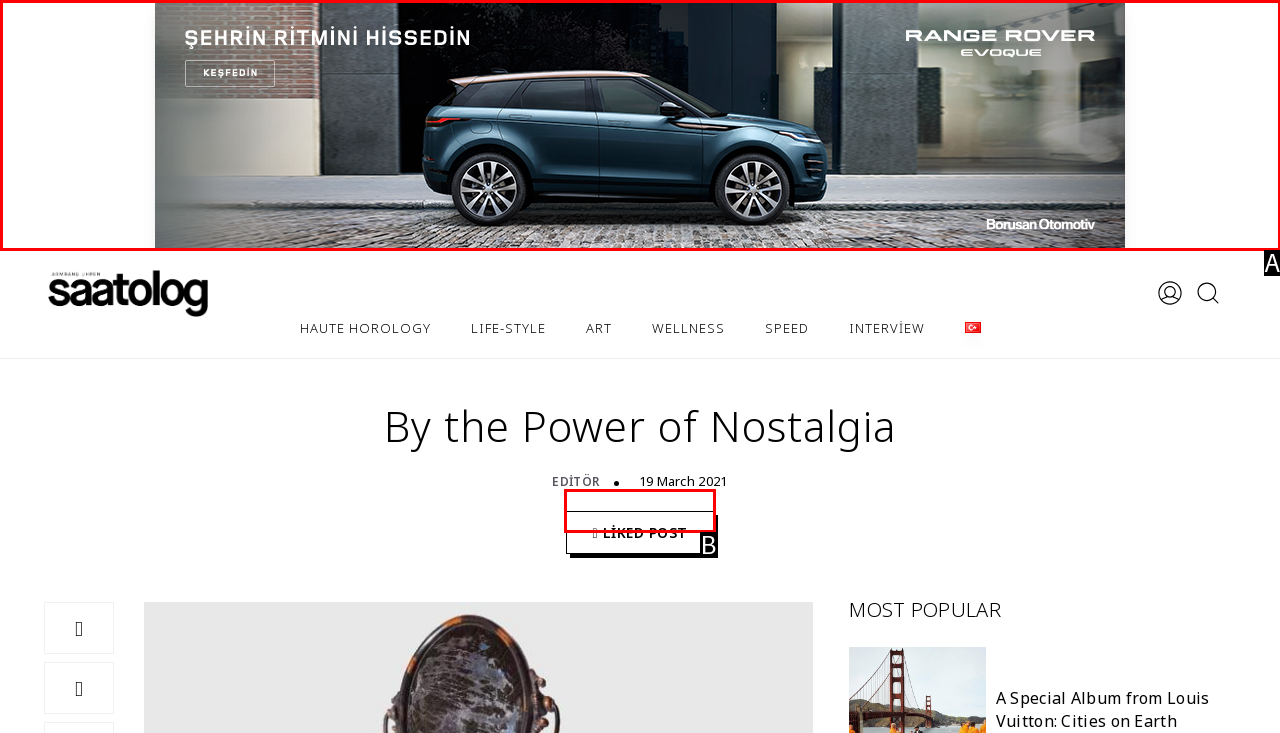Which option is described as follows: alt="Range Rover Evoque"
Answer with the letter of the matching option directly.

A